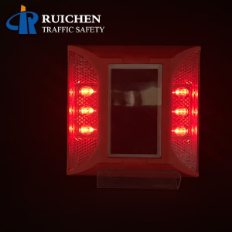What is the brand of the Solar Aluminum Road Stud?
Refer to the image and answer the question using a single word or phrase.

RUICHEN TRAFFIC SAFETY